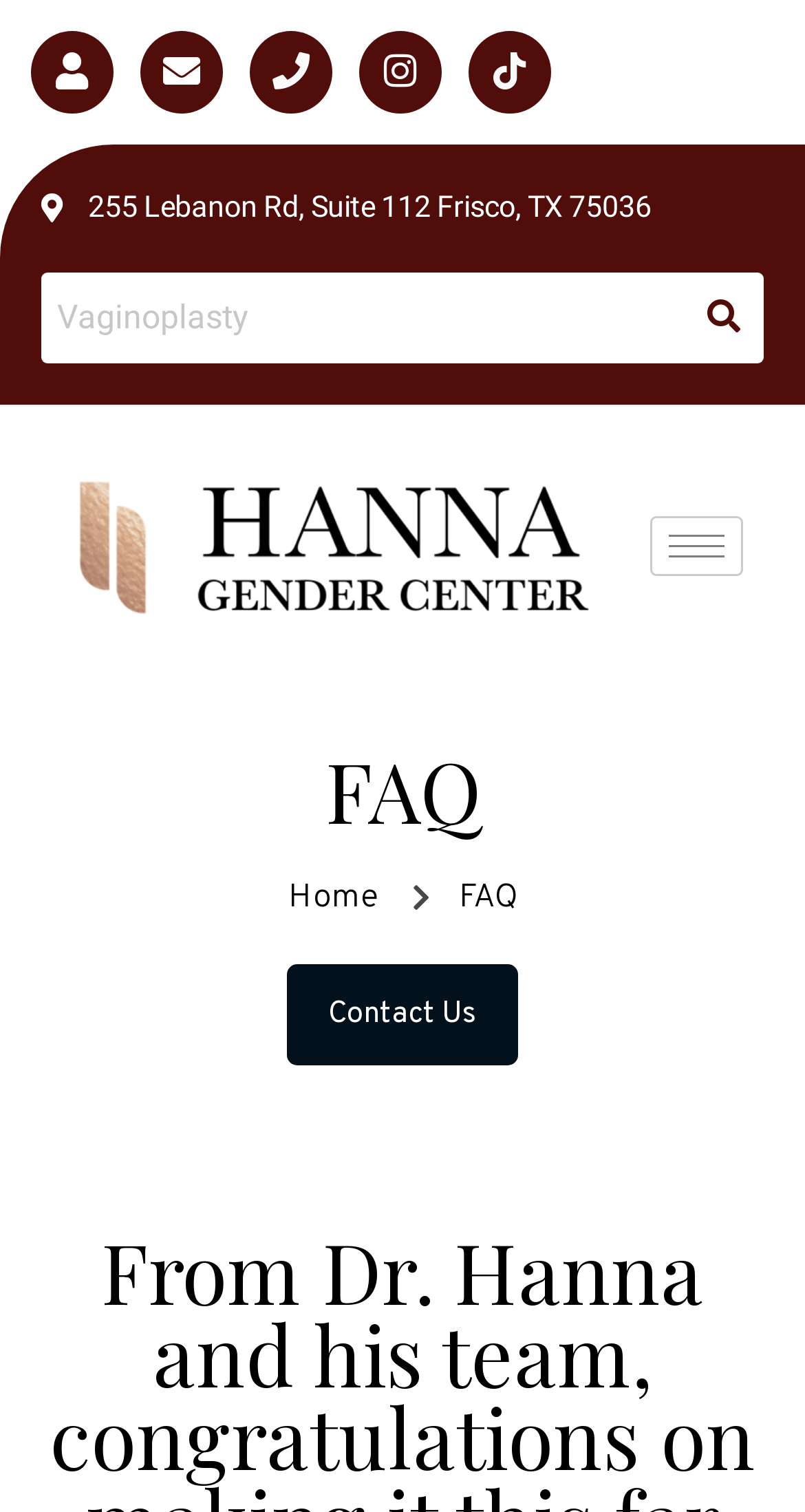Based on the image, give a detailed response to the question: What is the address of Hanna Gender Center?

I found the address by looking at the static text element on the webpage, which is located at the top section of the page, and it reads '255 Lebanon Rd, Suite 112 Frisco, TX 75036'.